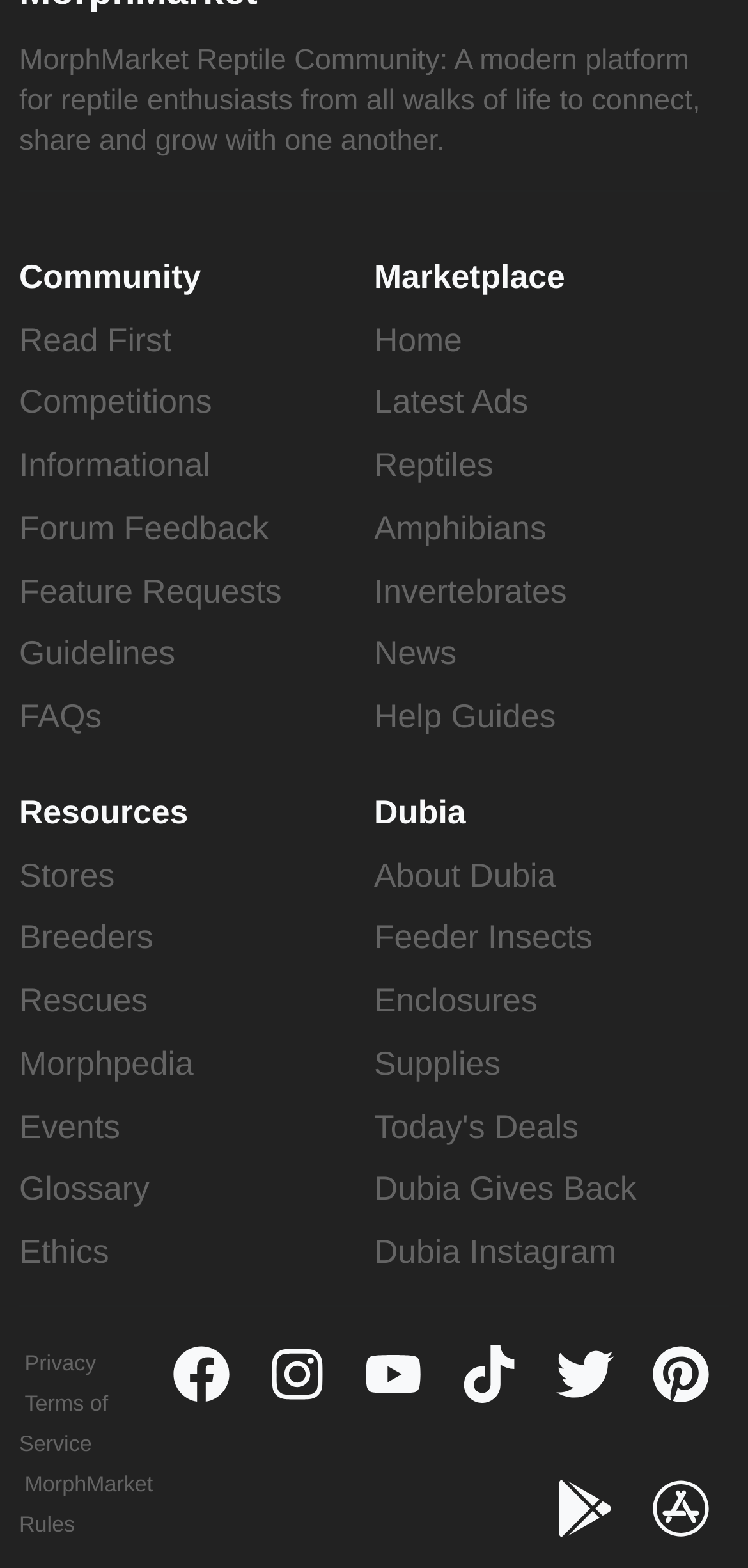Identify the bounding box coordinates of the area that should be clicked in order to complete the given instruction: "Check out the latest news". The bounding box coordinates should be four float numbers between 0 and 1, i.e., [left, top, right, bottom].

[0.5, 0.404, 0.61, 0.429]